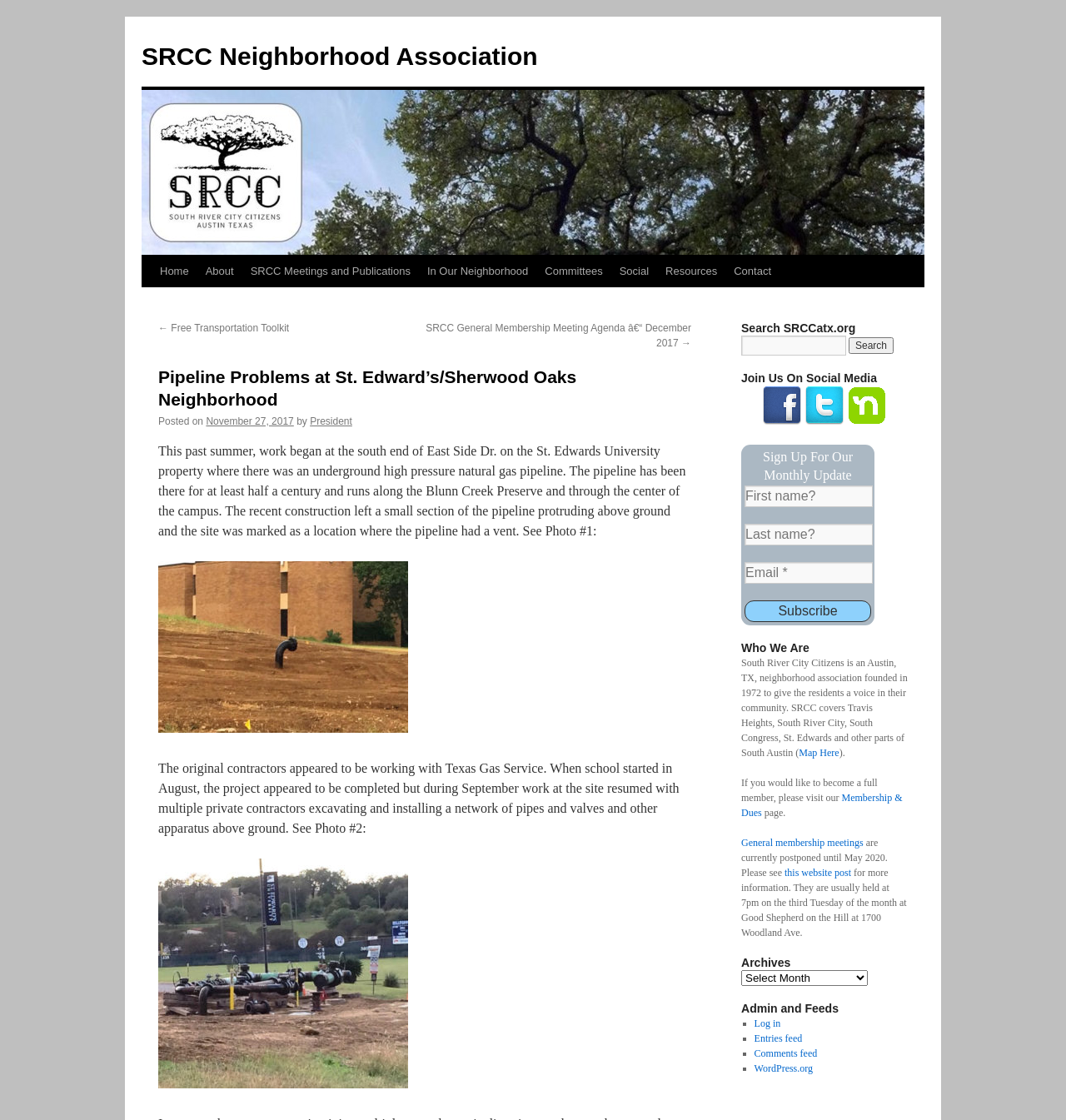What is the purpose of the pipeline?
Use the information from the image to give a detailed answer to the question.

The purpose of the pipeline can be inferred from the text, which mentions 'an underground high pressure natural gas pipeline' and 'Texas Gas Service'. This suggests that the pipeline is used to transport natural gas.